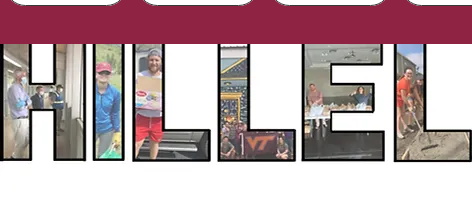What is the theme of the activities depicted in the image?
Please use the visual content to give a single word or phrase answer.

Community-oriented